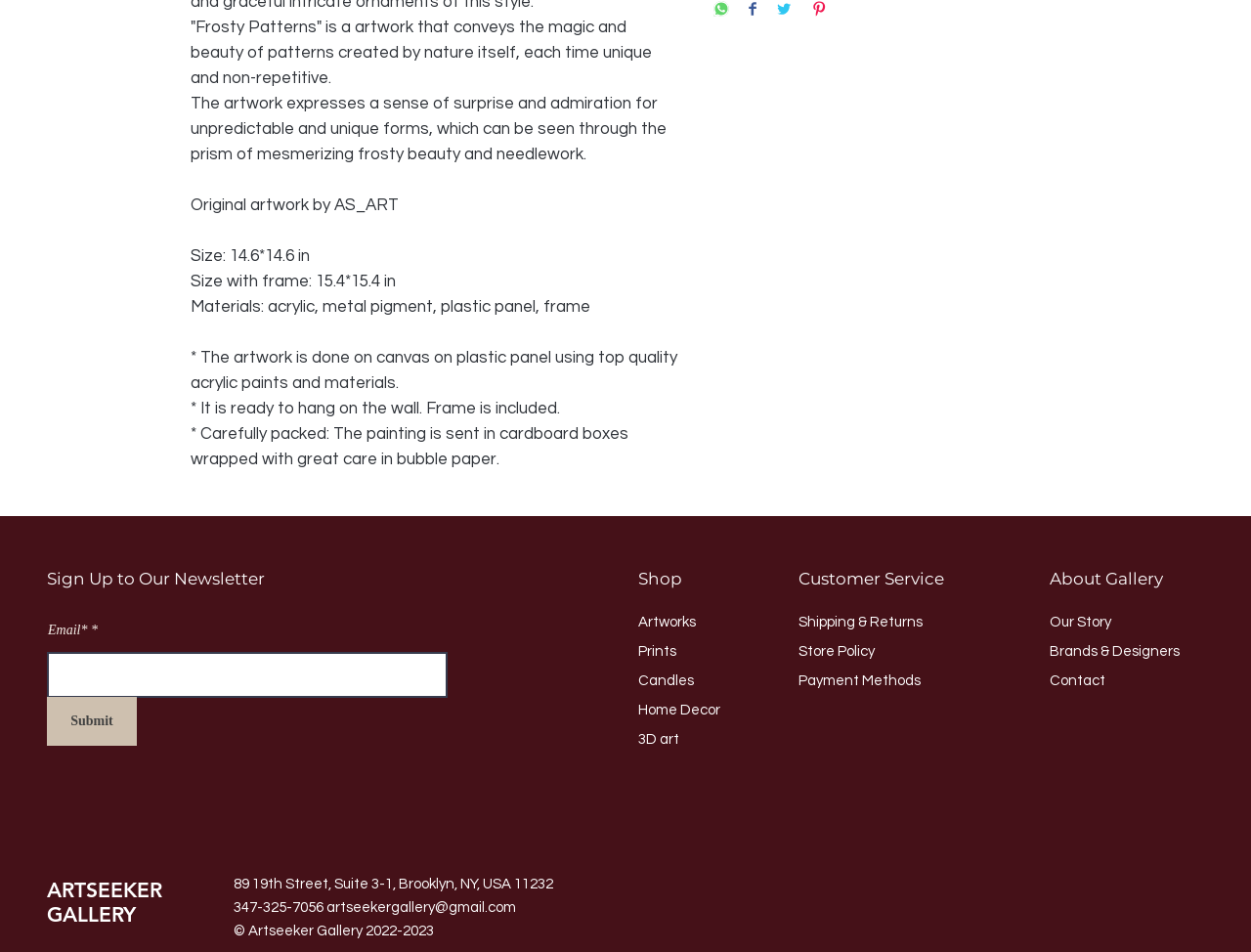Locate the bounding box coordinates of the element's region that should be clicked to carry out the following instruction: "Submit email". The coordinates need to be four float numbers between 0 and 1, i.e., [left, top, right, bottom].

[0.038, 0.732, 0.109, 0.783]